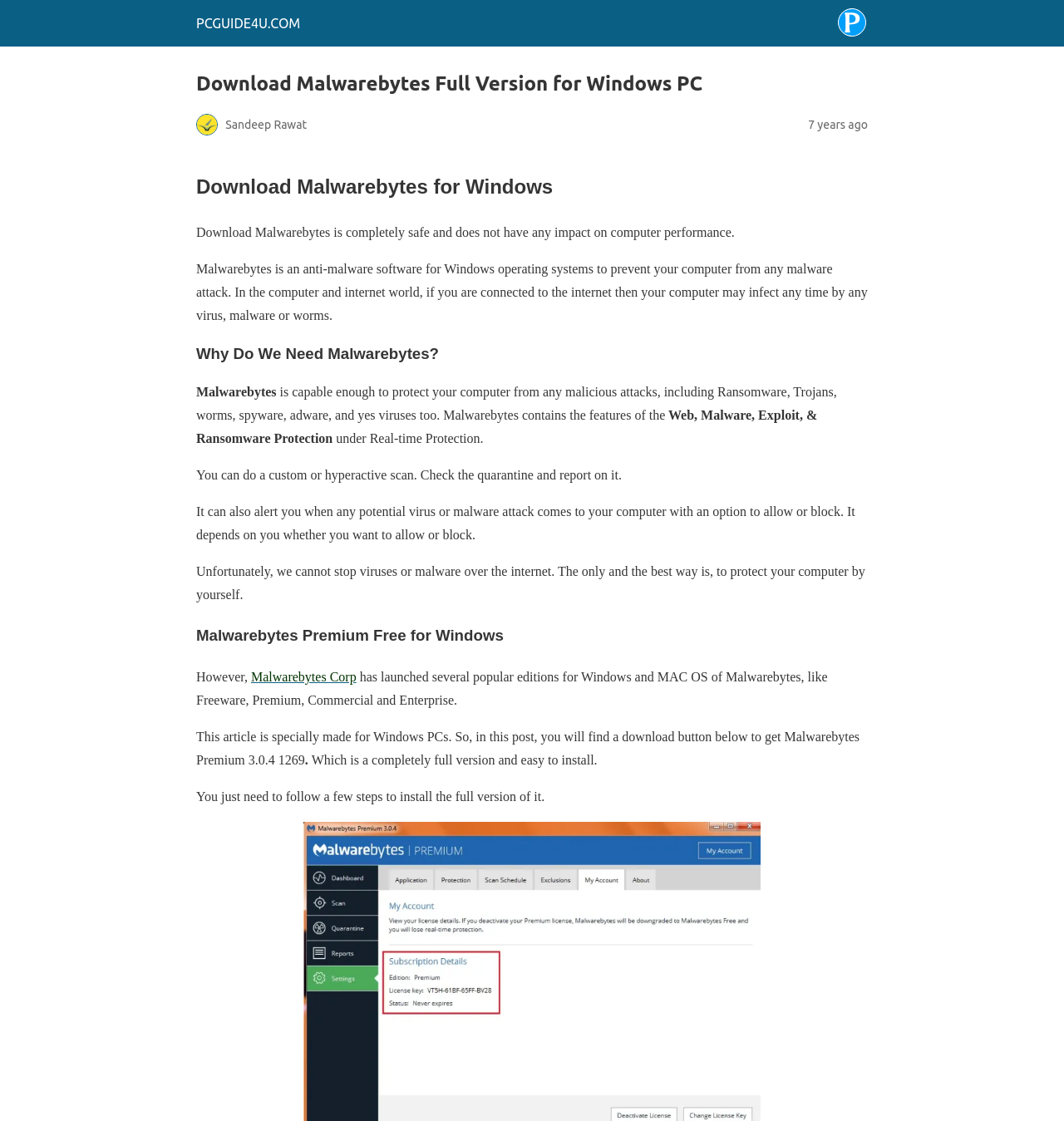Please find the bounding box for the UI element described by: "PCGUIDE4U.COM".

[0.184, 0.014, 0.282, 0.027]